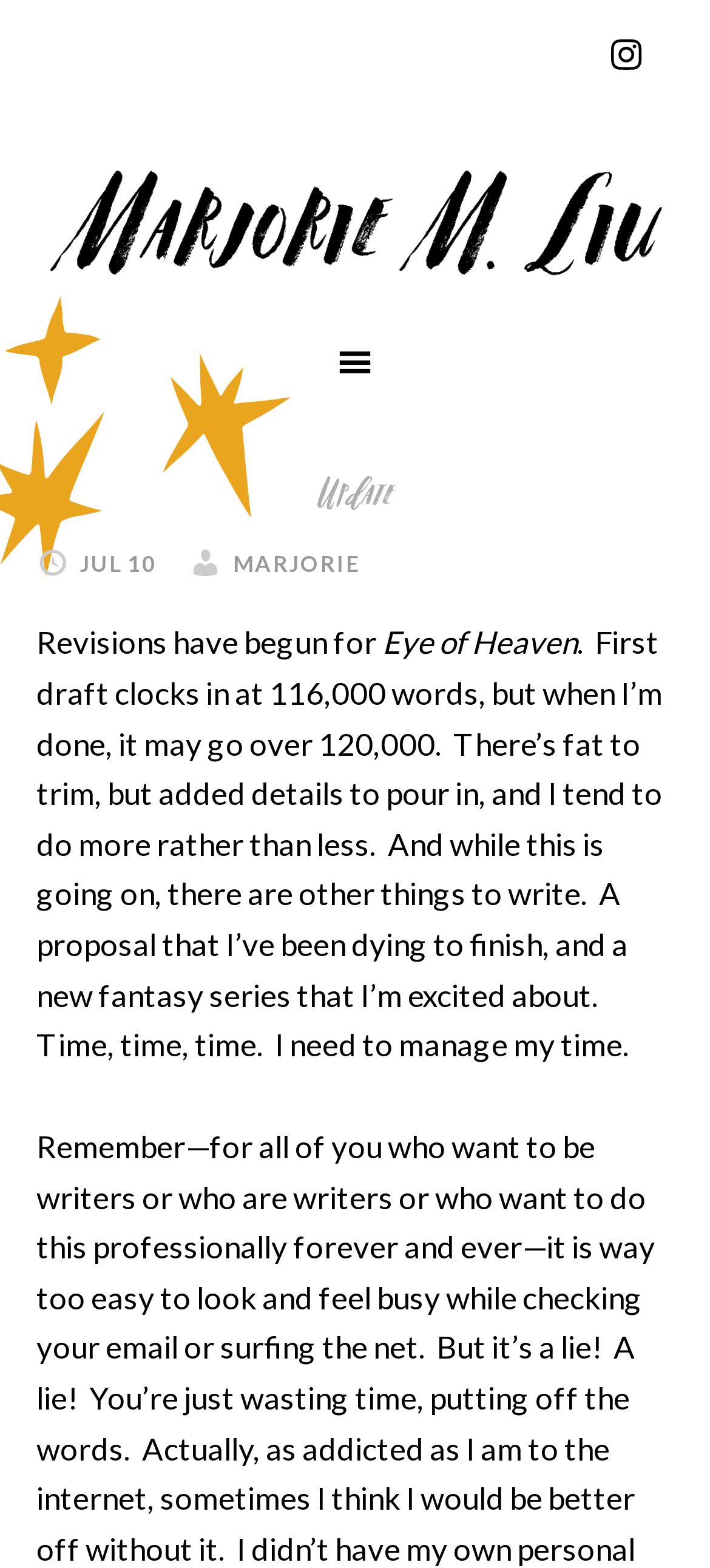Respond to the following question using a concise word or phrase: 
What is the date mentioned in the text?

JUL 10